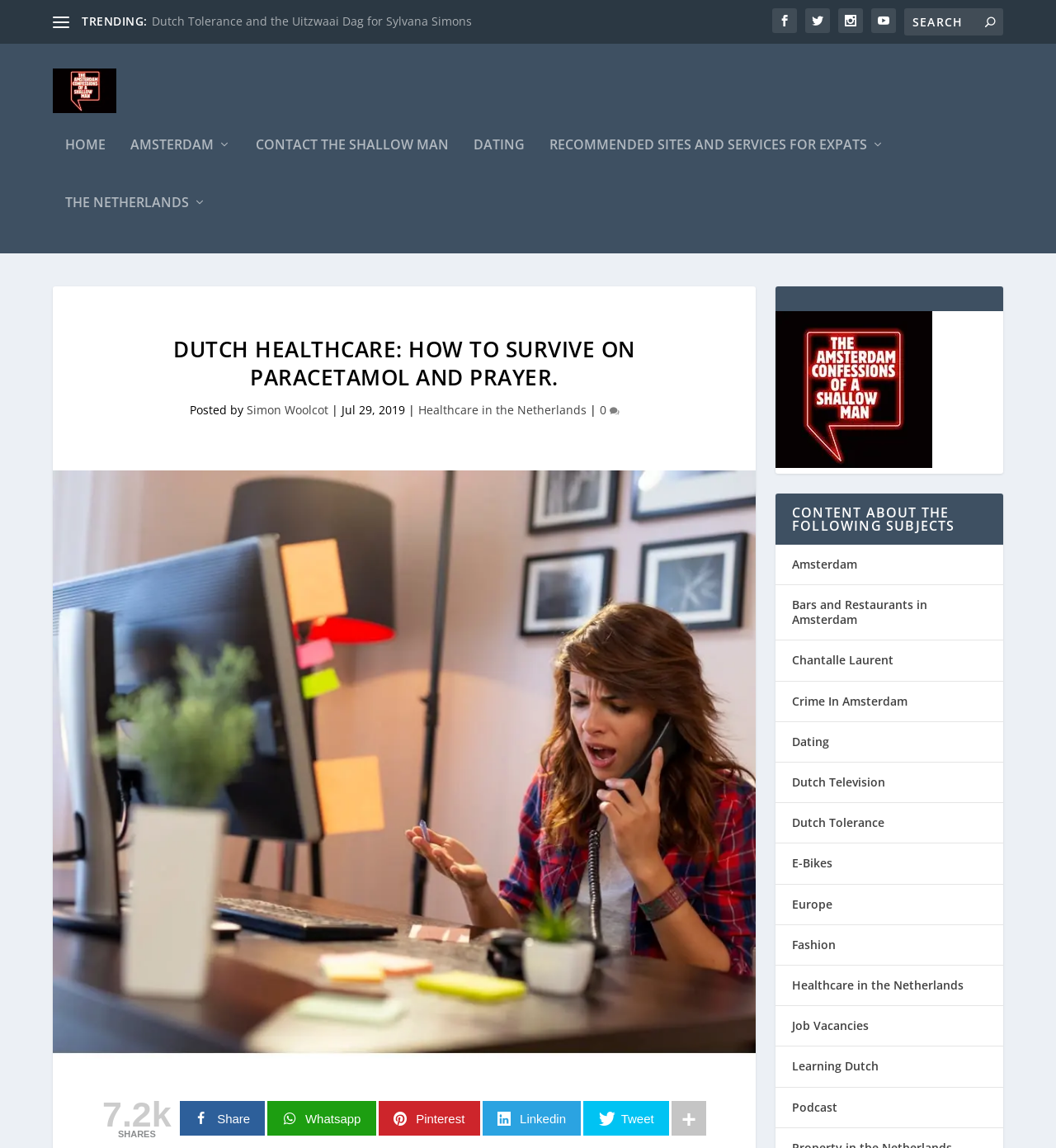Summarize the webpage with intricate details.

This webpage is about a personal blog, specifically an article titled "Dutch Healthcare: How to Survive on Paracetamol and Prayer." The page has a navigation menu at the top with links to "HOME," "AMSTERDAM," "CONTACT THE SHALLOW MAN," and other categories. Below the navigation menu, there is a search bar with a magnifying glass icon.

The main content of the page is the article, which is divided into sections. The title of the article is in a large font, followed by the author's name, "Simon Woolcot," and the date of publication, "Jul 29, 2019." The article is accompanied by a large image related to the topic.

To the right of the article, there are several social media sharing buttons, including Facebook, Twitter, Pinterest, and LinkedIn. Below the article, there is a section with links to related content, including "Healthcare in the Netherlands" and other topics.

At the bottom of the page, there is a section titled "CONTENT ABOUT THE FOLLOWING SUBJECTS" with links to various categories, such as "Amsterdam," "Dating," "Dutch Television," and "Fashion." There are also several icons representing social media platforms and a comment count indicator.

Throughout the page, there are several images, including a logo for "The Amsterdam Confessions of a Shallow Man" and icons for social media platforms. The overall layout is organized, with clear headings and concise text.